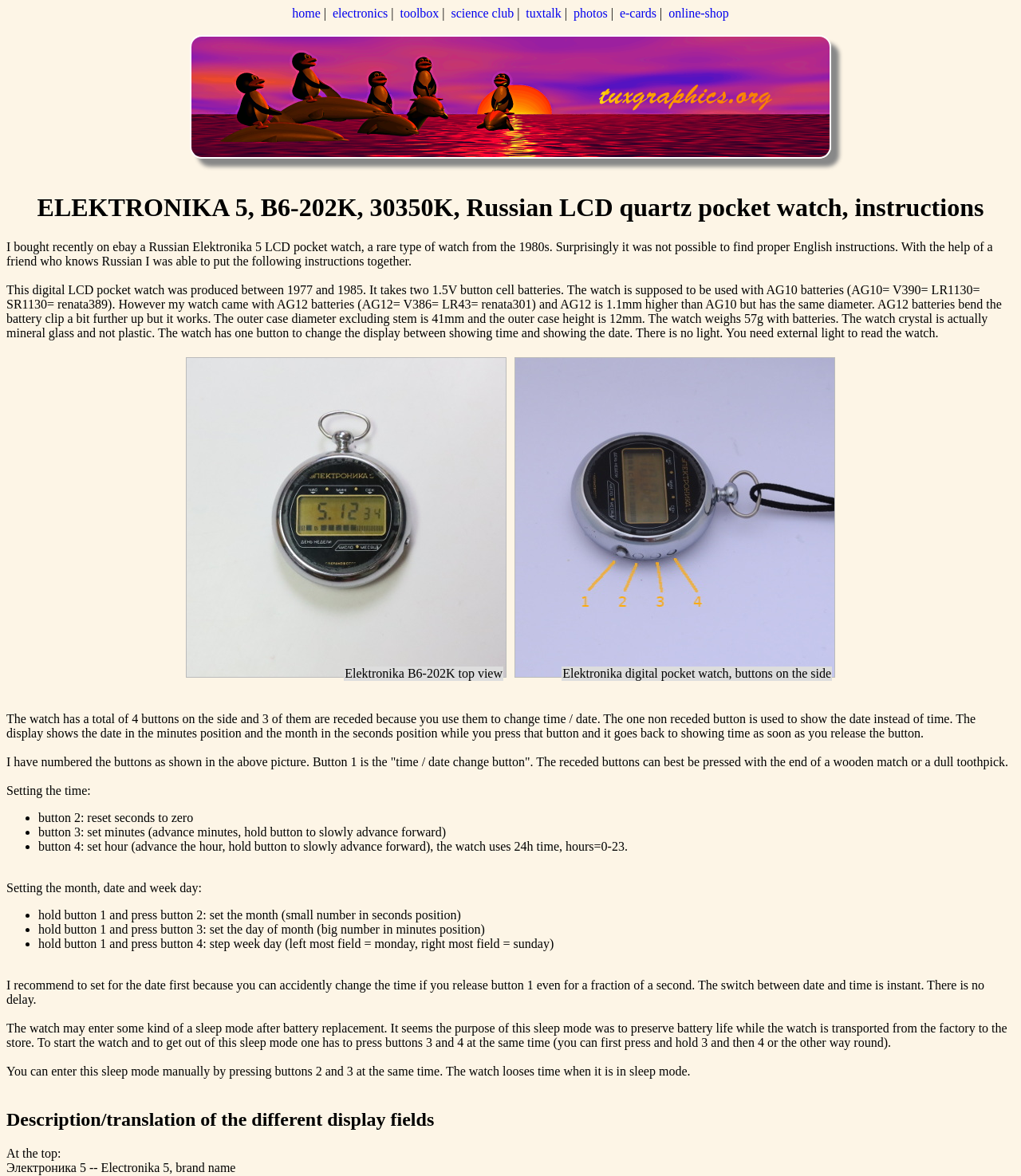Please determine the bounding box coordinates of the clickable area required to carry out the following instruction: "click home". The coordinates must be four float numbers between 0 and 1, represented as [left, top, right, bottom].

[0.286, 0.005, 0.314, 0.017]